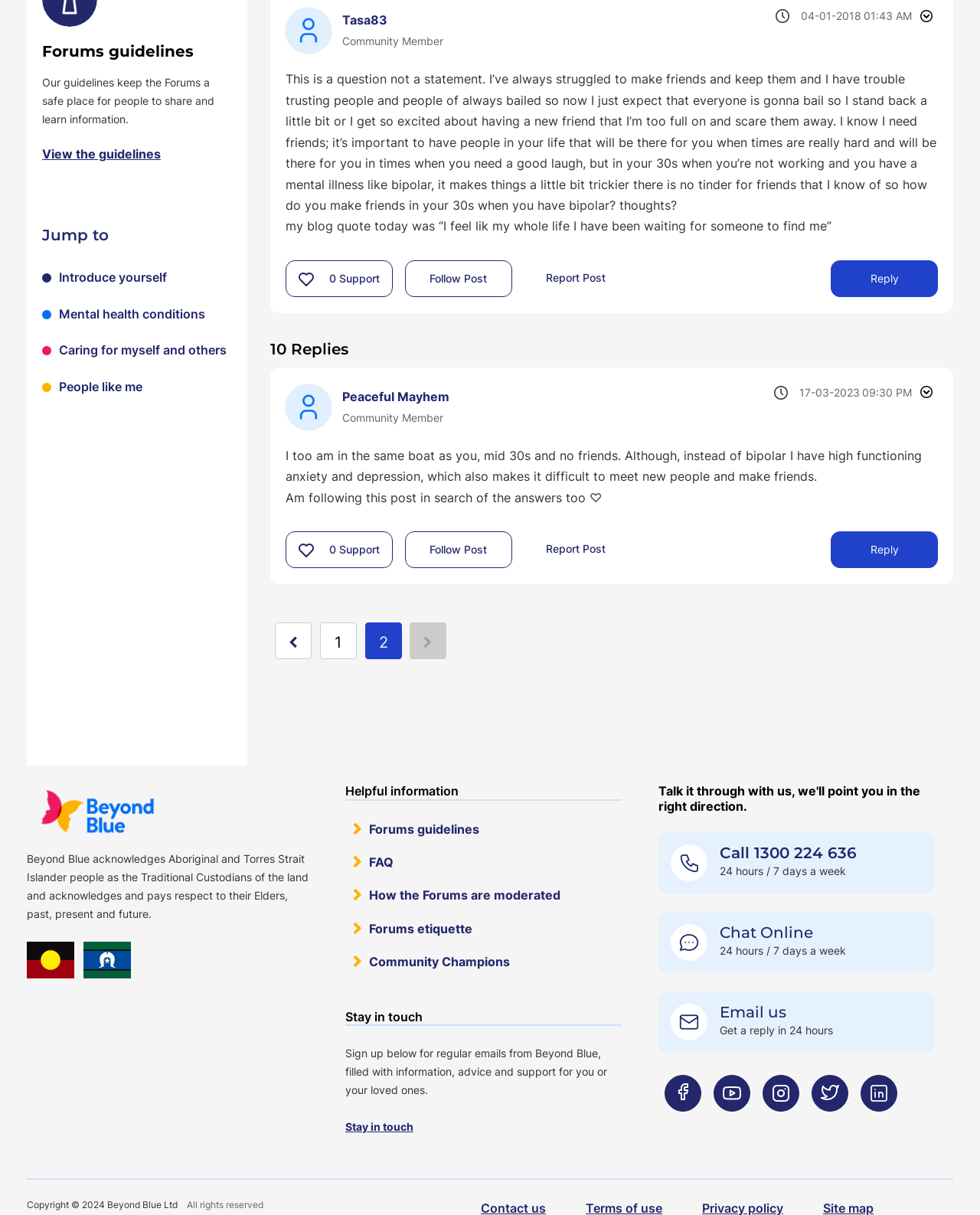Given the element description "Forums etiquette", identify the bounding box of the corresponding UI element.

[0.352, 0.758, 0.482, 0.77]